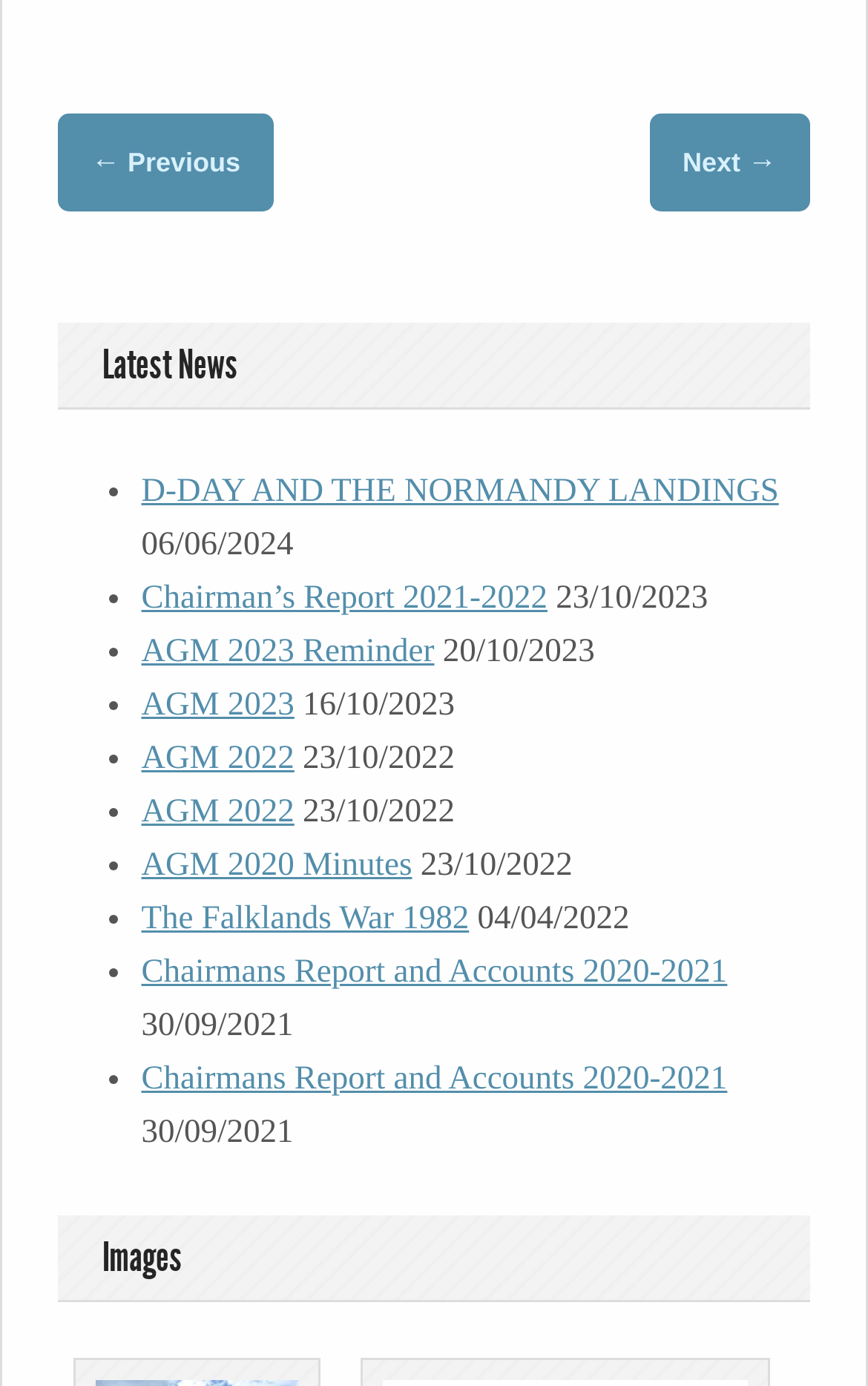Please determine the bounding box of the UI element that matches this description: Deny. The coordinates should be given as (top-left x, top-left y, bottom-right x, bottom-right y), with all values between 0 and 1.

None